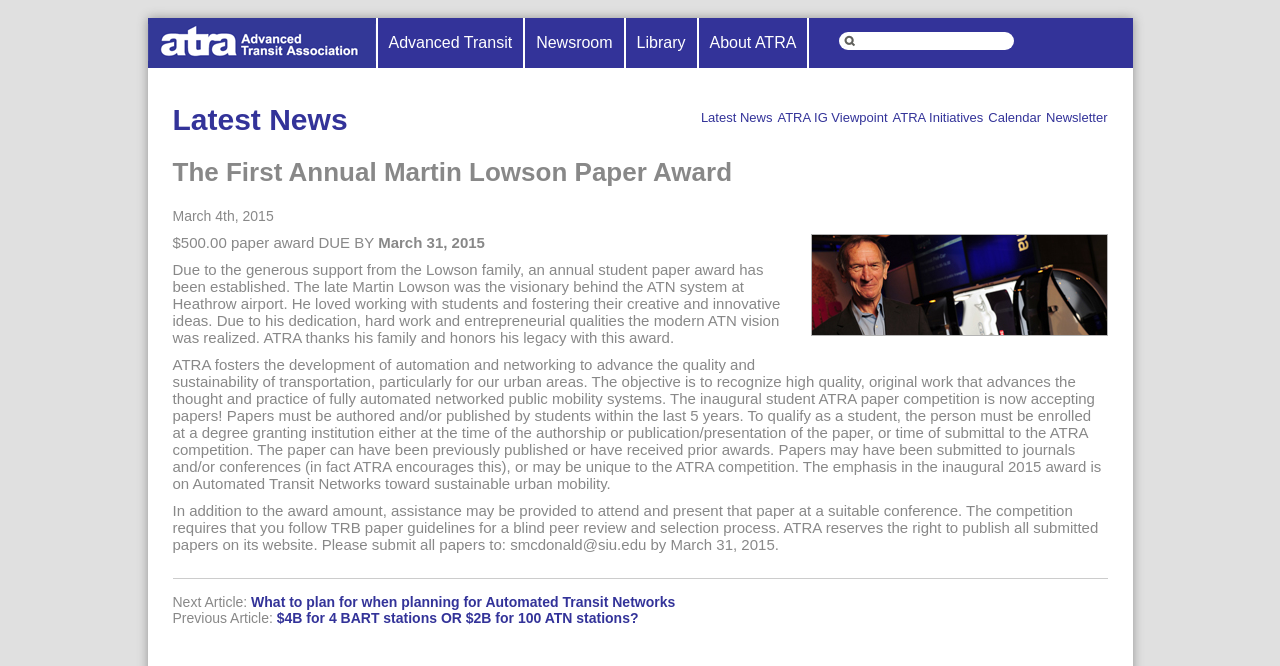Provide a thorough description of the webpage you see.

The webpage is dedicated to the First Annual Martin Lowson Paper Award, a $500.00 paper award in memory of the visionary, inventor, and entrepreneur in modern ATN systems. 

At the top of the page, there is a logo image and a link to the homepage. The navigation menu is located below, consisting of five links: Advanced Transit, Newsroom, Library, About ATRA, and a search box. 

The main content of the page is divided into two sections. The left section features a heading "Latest News" with five links to news articles below. The right section is dedicated to the paper award, with a heading "The First Annual Martin Lowson Paper Award" and a subheading "March 4th, 2015". 

Below the subheading, there is an image of Martin Lowson, accompanied by a description of the award, including the deadline for submission, March 31, 2015. A paragraph of text explains the purpose of the award, honoring Martin Lowson's legacy and fostering innovative ideas in students. 

The webpage also provides detailed information about the paper competition, including the objective, eligibility, and submission guidelines. Additionally, there are two links to related news articles at the bottom of the page, labeled "Next Article" and "Previous Article".